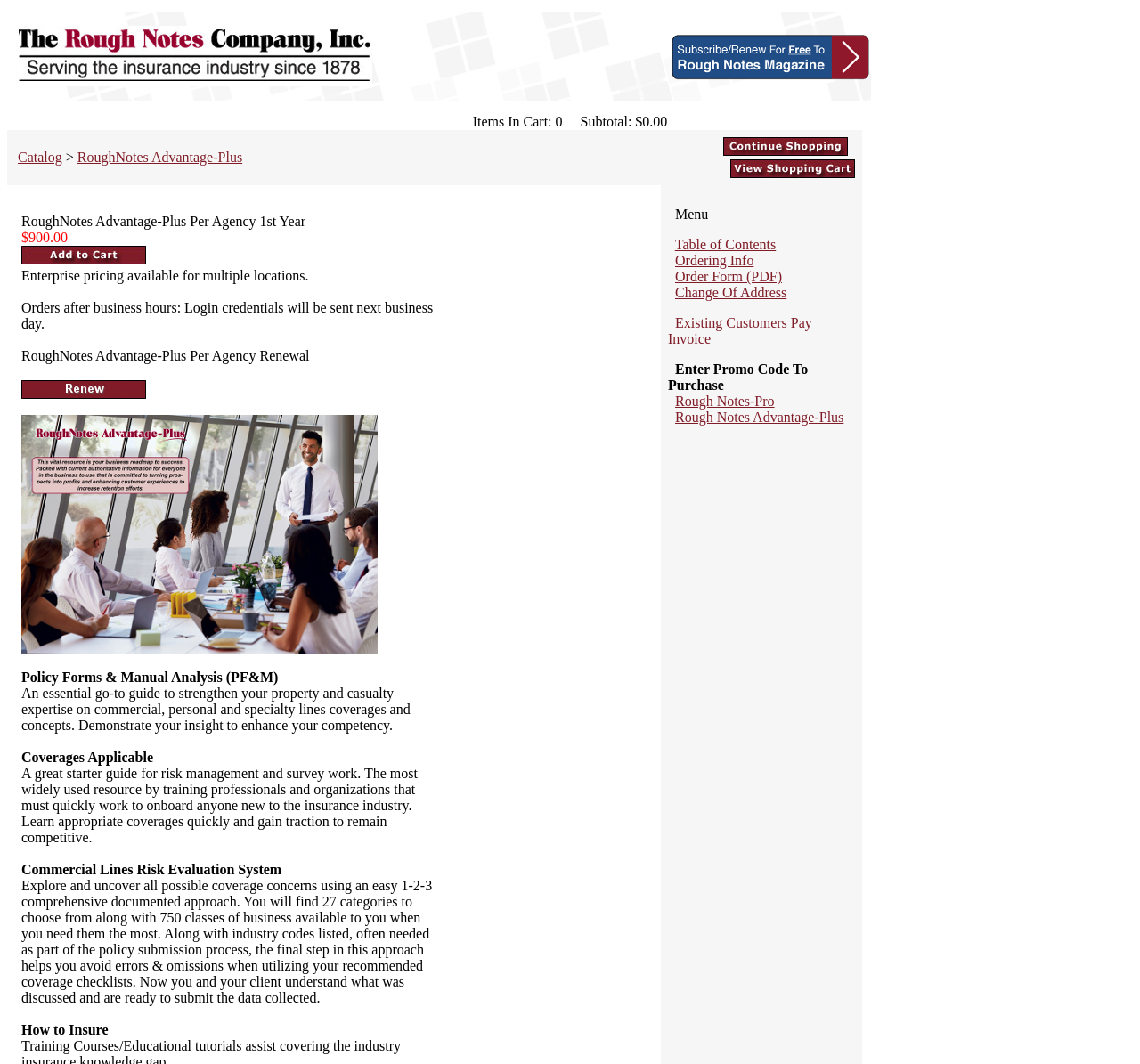Identify the bounding box for the given UI element using the description provided. Coordinates should be in the format (top-left x, top-left y, bottom-right x, bottom-right y) and must be between 0 and 1. Here is the description: Catalog

[0.016, 0.141, 0.055, 0.155]